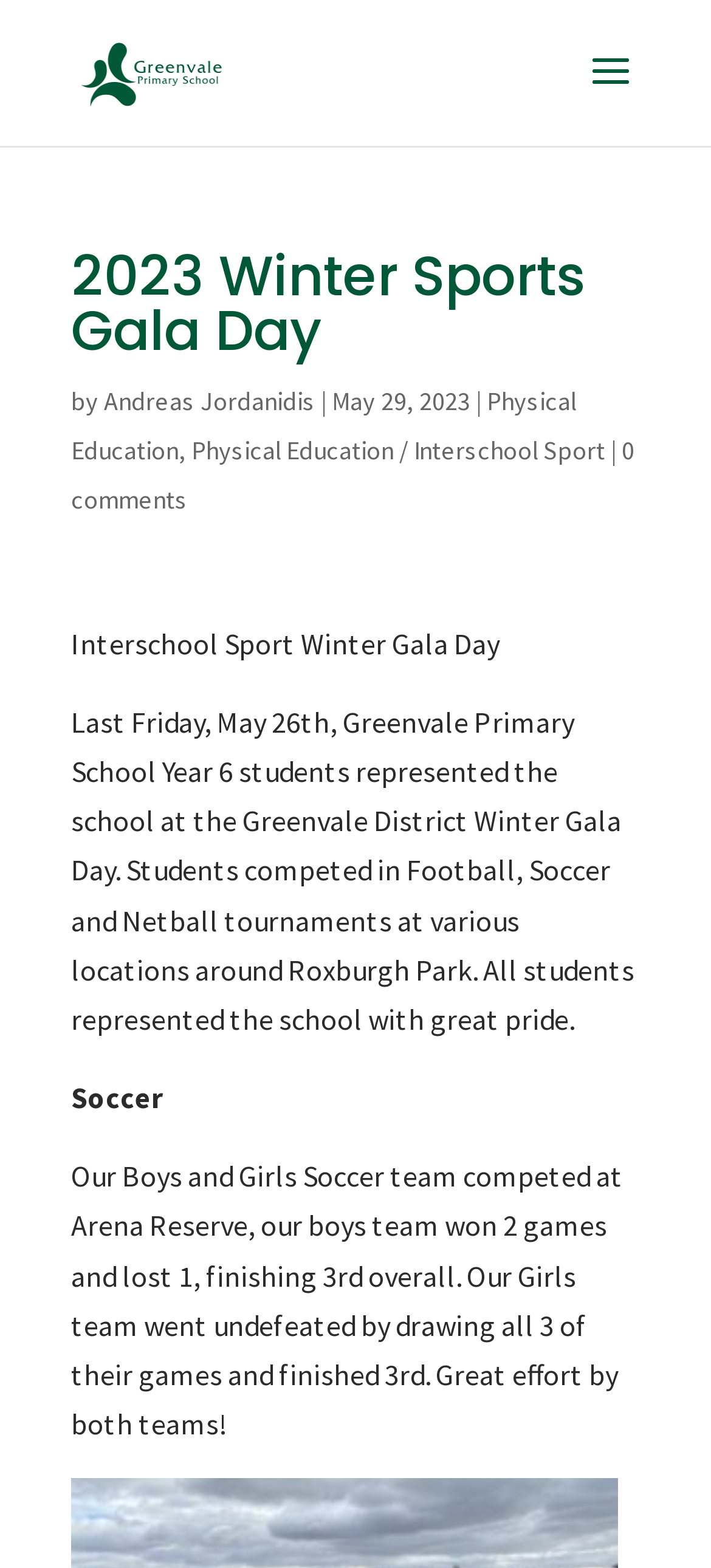Determine the bounding box coordinates of the UI element described by: "Physical Education".

[0.1, 0.245, 0.81, 0.298]